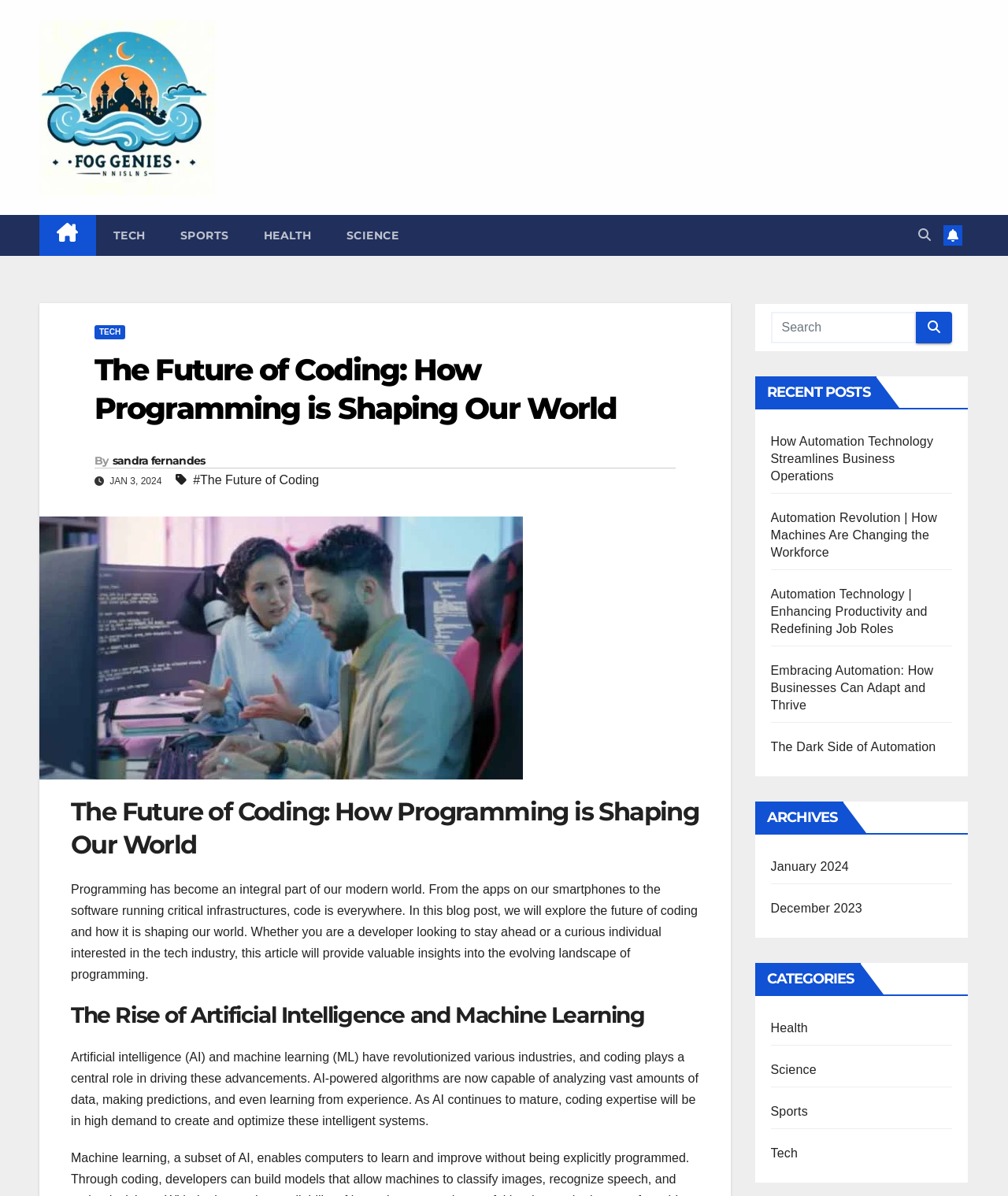Provide a single word or phrase answer to the question: 
What is the date of the blog post?

JAN 3, 2024